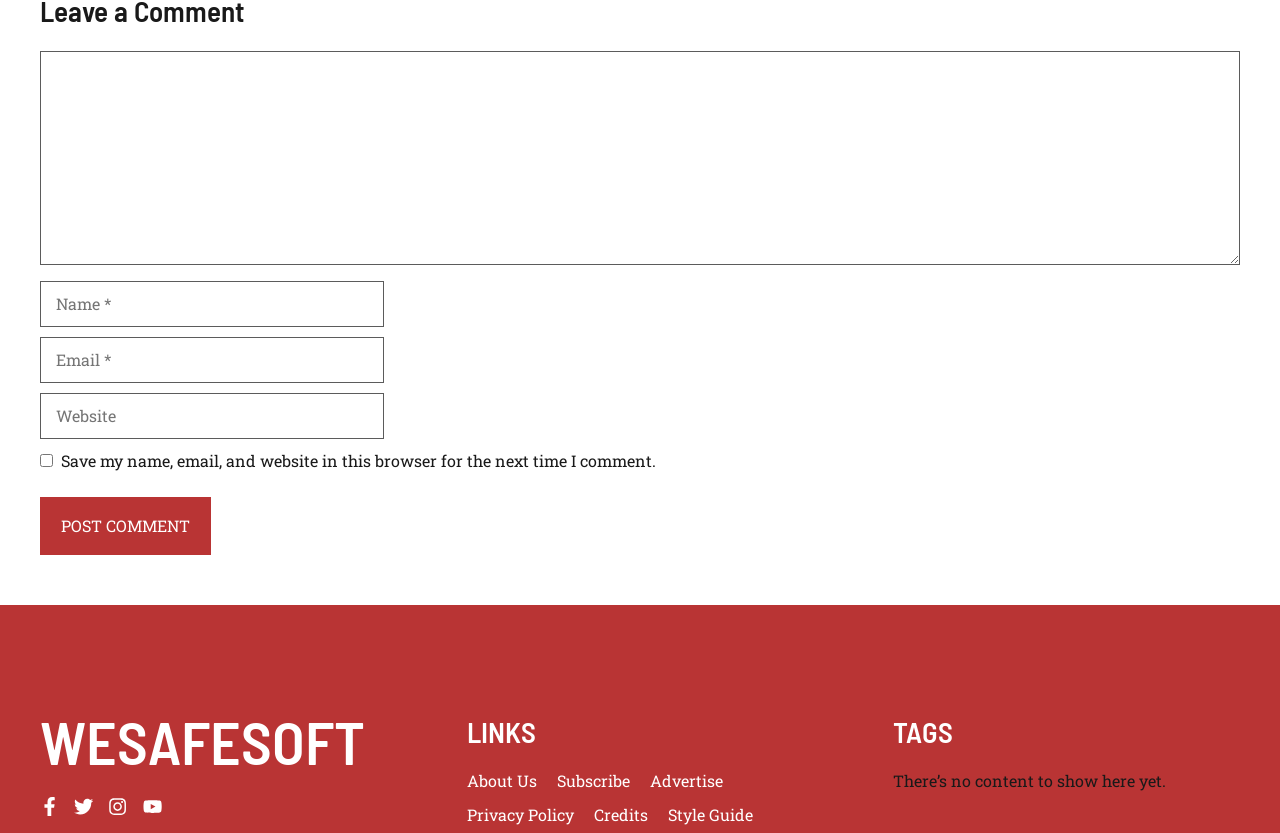Indicate the bounding box coordinates of the element that needs to be clicked to satisfy the following instruction: "Visit the about us page". The coordinates should be four float numbers between 0 and 1, i.e., [left, top, right, bottom].

[0.365, 0.925, 0.419, 0.95]